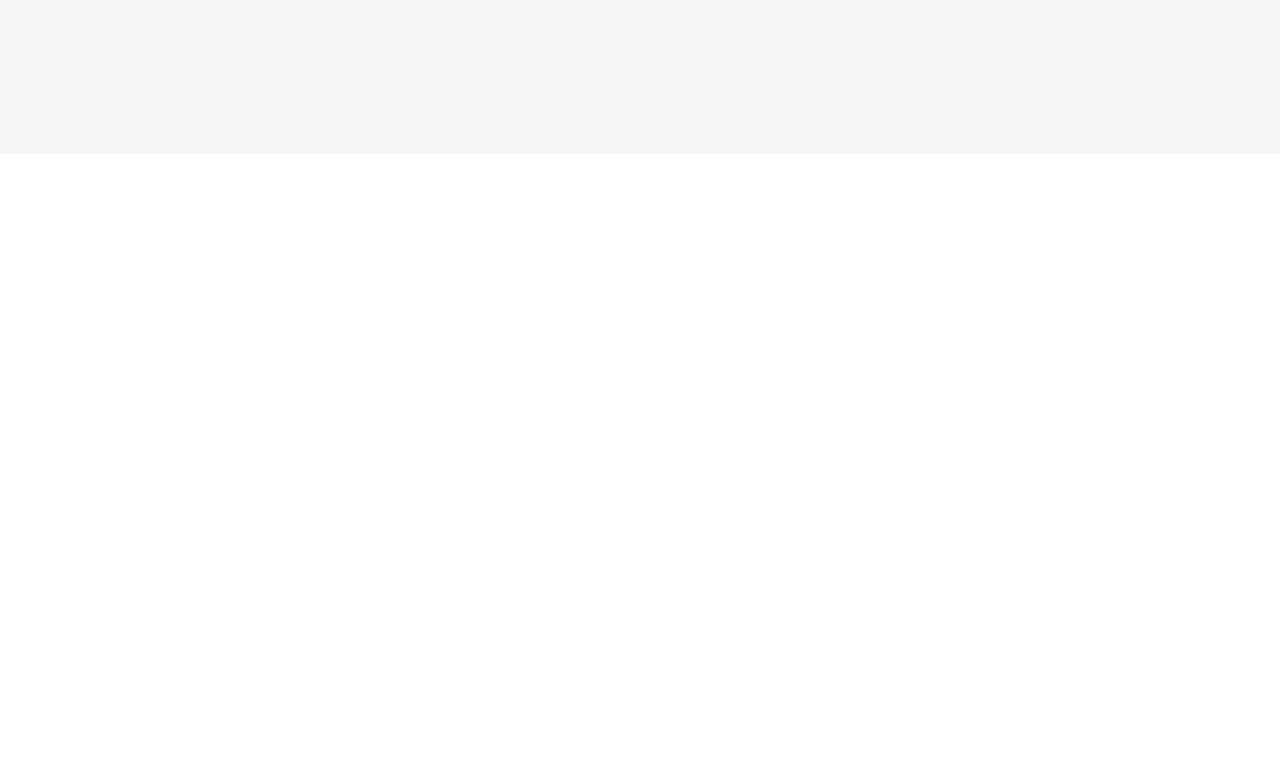Please identify the bounding box coordinates of the area that needs to be clicked to follow this instruction: "Explore Travel Tips".

[0.289, 0.33, 0.492, 0.527]